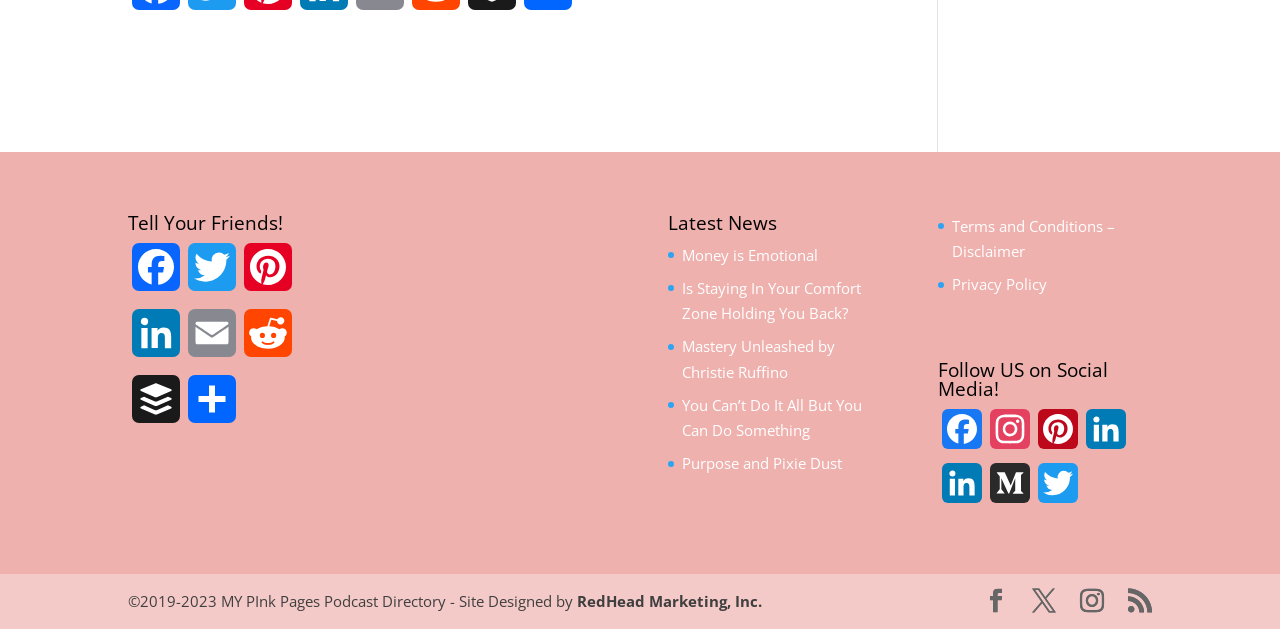Find the bounding box coordinates for the area you need to click to carry out the instruction: "Share on Facebook". The coordinates should be four float numbers between 0 and 1, indicated as [left, top, right, bottom].

[0.1, 0.386, 0.144, 0.491]